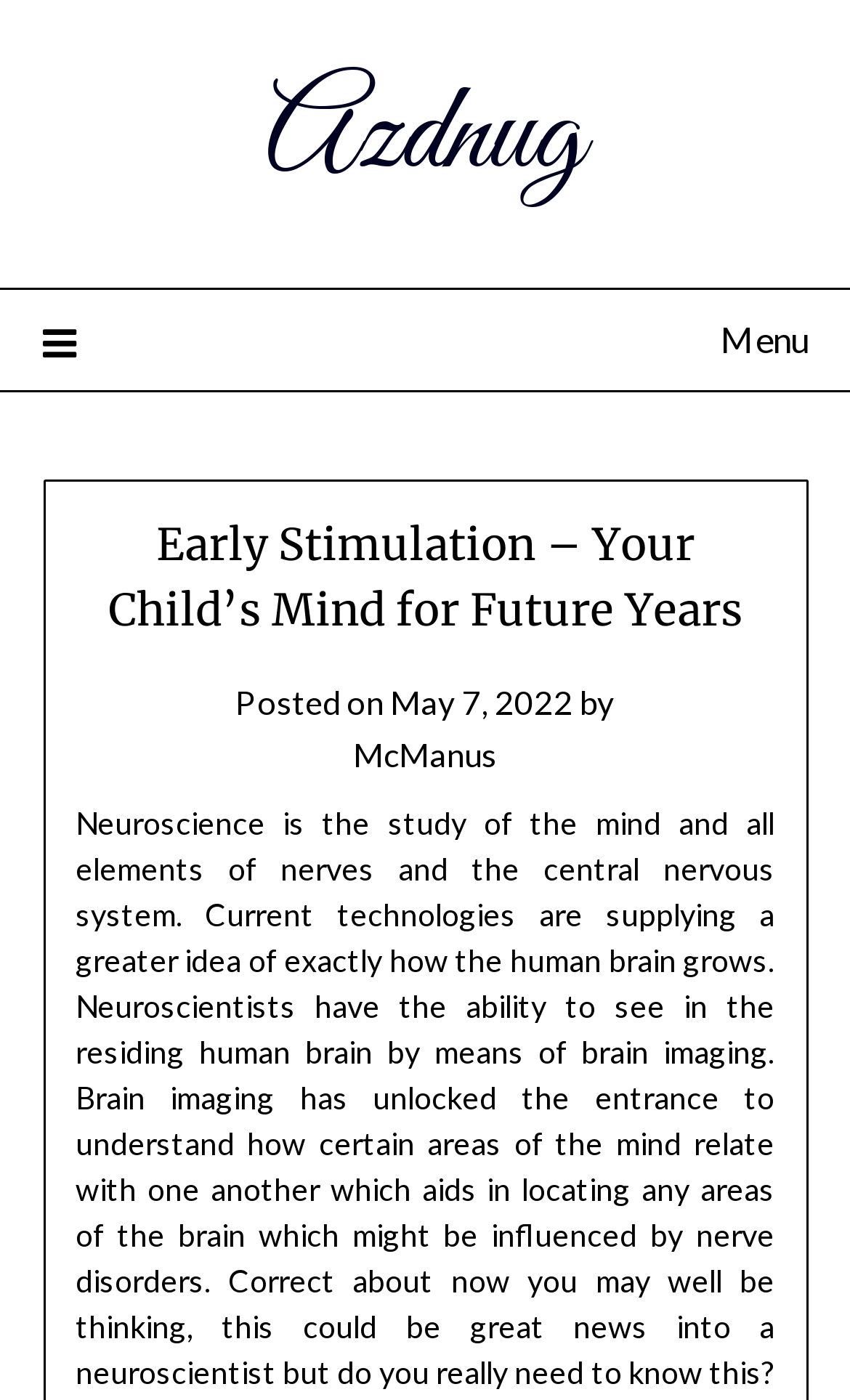Using the provided element description "May 7, 2022May 5, 2022", determine the bounding box coordinates of the UI element.

[0.459, 0.487, 0.674, 0.515]